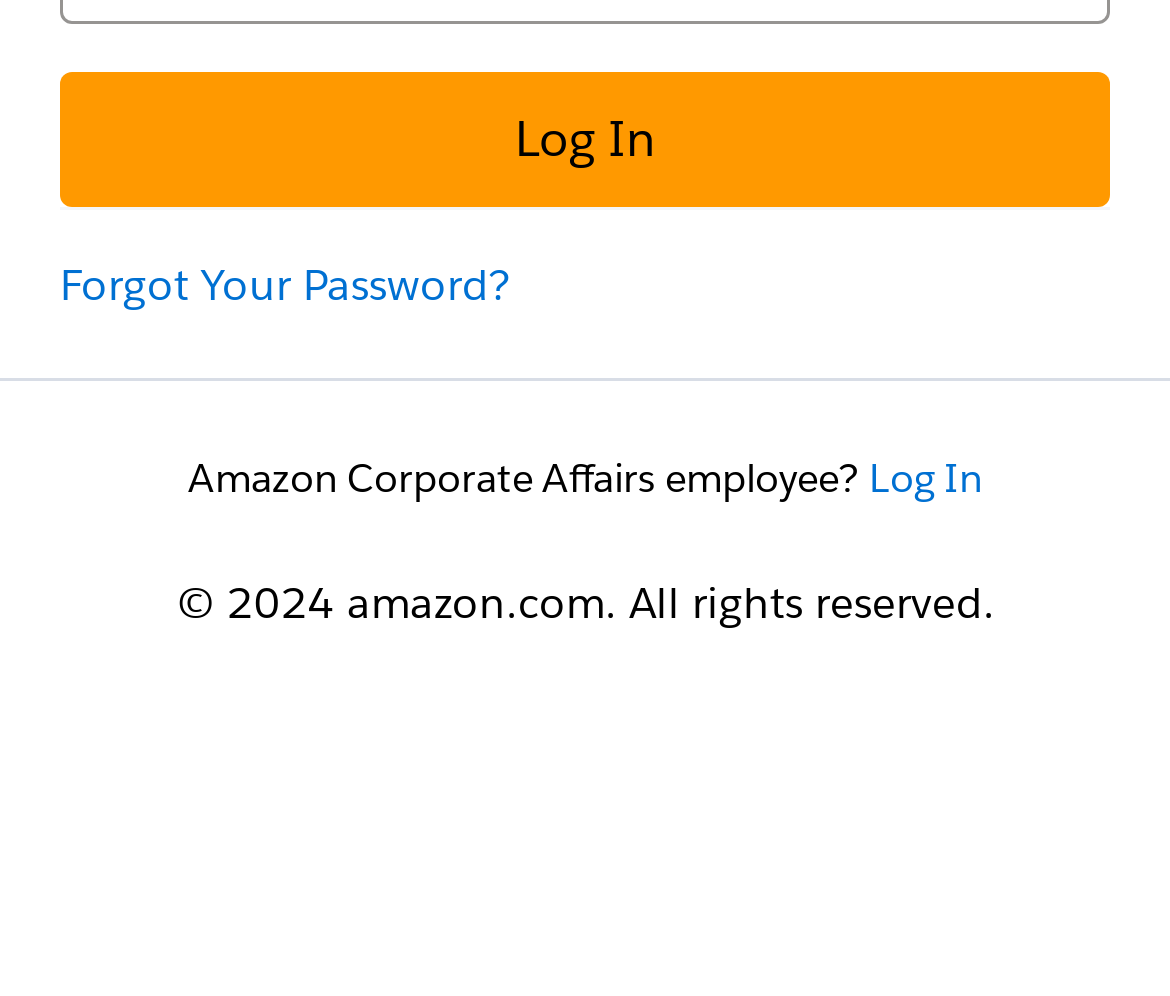Using the provided element description, identify the bounding box coordinates as (top-left x, top-left y, bottom-right x, bottom-right y). Ensure all values are between 0 and 1. Description: Log In

[0.742, 0.455, 0.84, 0.506]